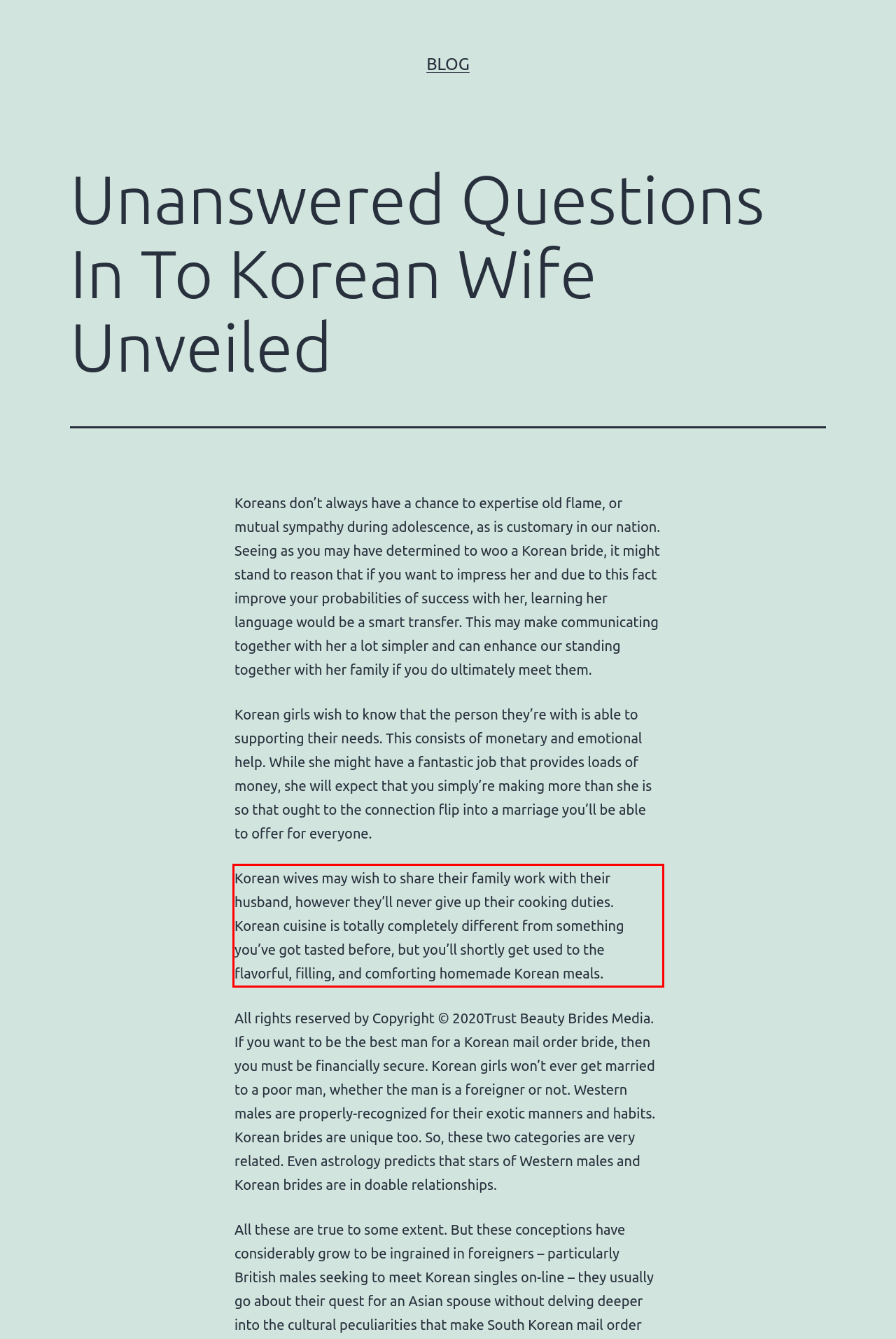You are provided with a screenshot of a webpage that includes a UI element enclosed in a red rectangle. Extract the text content inside this red rectangle.

Korean wives may wish to share their family work with their husband, however they’ll never give up their cooking duties. Korean cuisine is totally completely different from something you’ve got tasted before, but you’ll shortly get used to the flavorful, filling, and comforting homemade Korean meals.